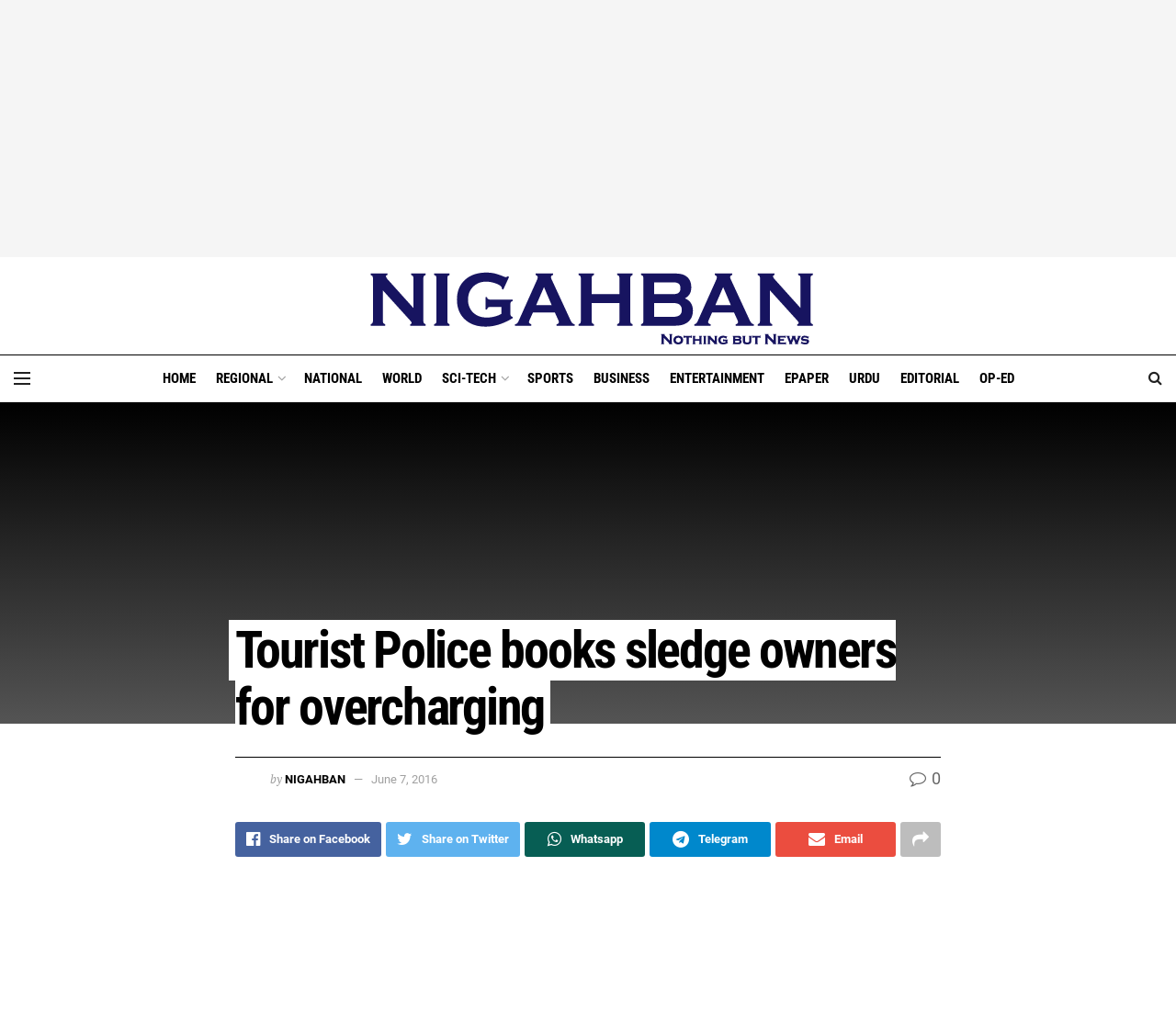Identify the main heading from the webpage and provide its text content.

Tourist Police books sledge owners for overcharging